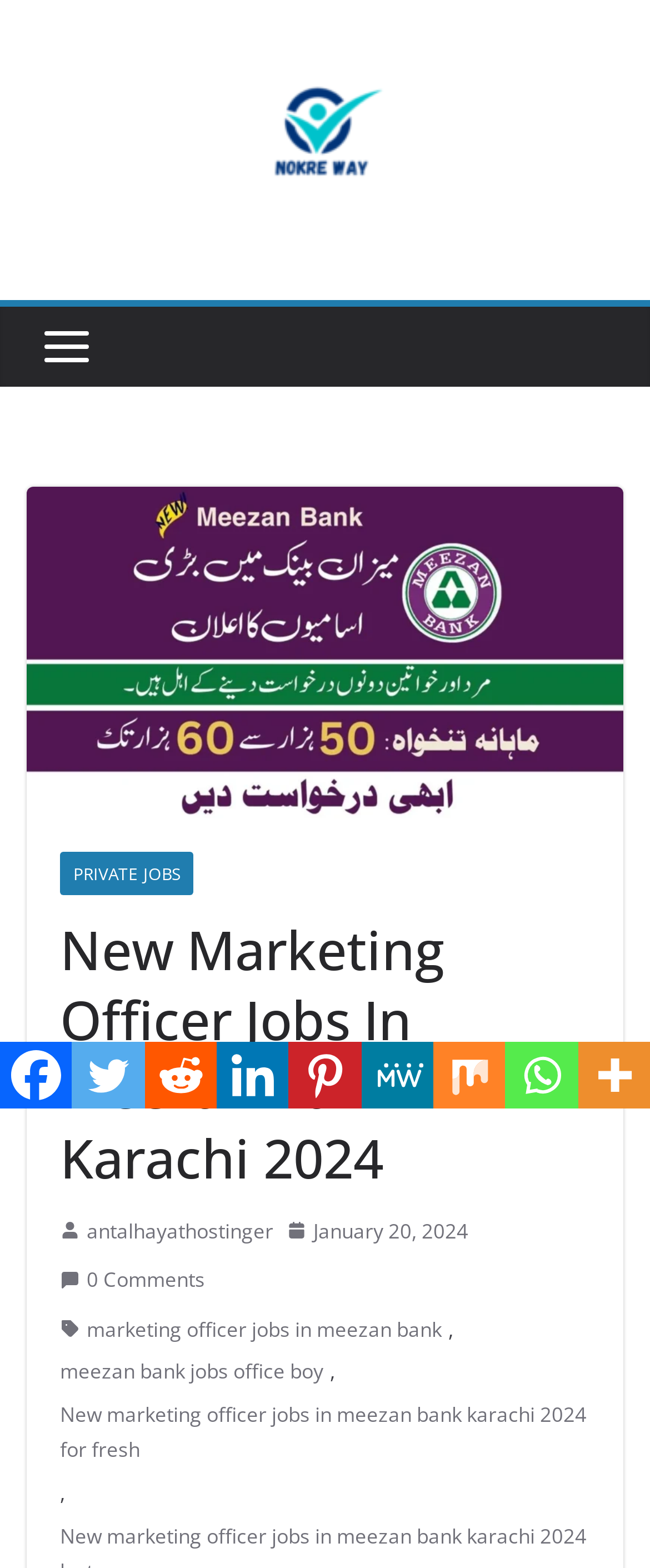Provide an in-depth caption for the webpage.

The webpage appears to be a job listing page, specifically for Marketing Officer Jobs in Meezan Bank Karachi for 2024. At the top left corner, there is a logo of Nokre Naw.com. Below the logo, there is a thumbnail image related to the job listing. 

On the top right side, there is a header section with the title "New Marketing Officer Jobs In Meezan Bank Karachi 2024". Below the header, there are several links and images, including a link to "PRIVATE JOBS", an image, and a link to "antalhayathostinger". 

Further down, there are links to "January 20, 2024" with a small image and a time indicator, and a link to "0 Comments" with a small image. There are also several job-related links, including "marketing officer jobs in meezan bank", "meezan bank jobs office boy", and "New marketing officer jobs in meezan bank karachi 2024 for fresh". 

At the bottom of the page, there are social media links, including Facebook, Twitter, Reddit, Linkedin, Pinterest, MeWe, Mix, Whatsapp, and More, with a small image next to the "More" link.